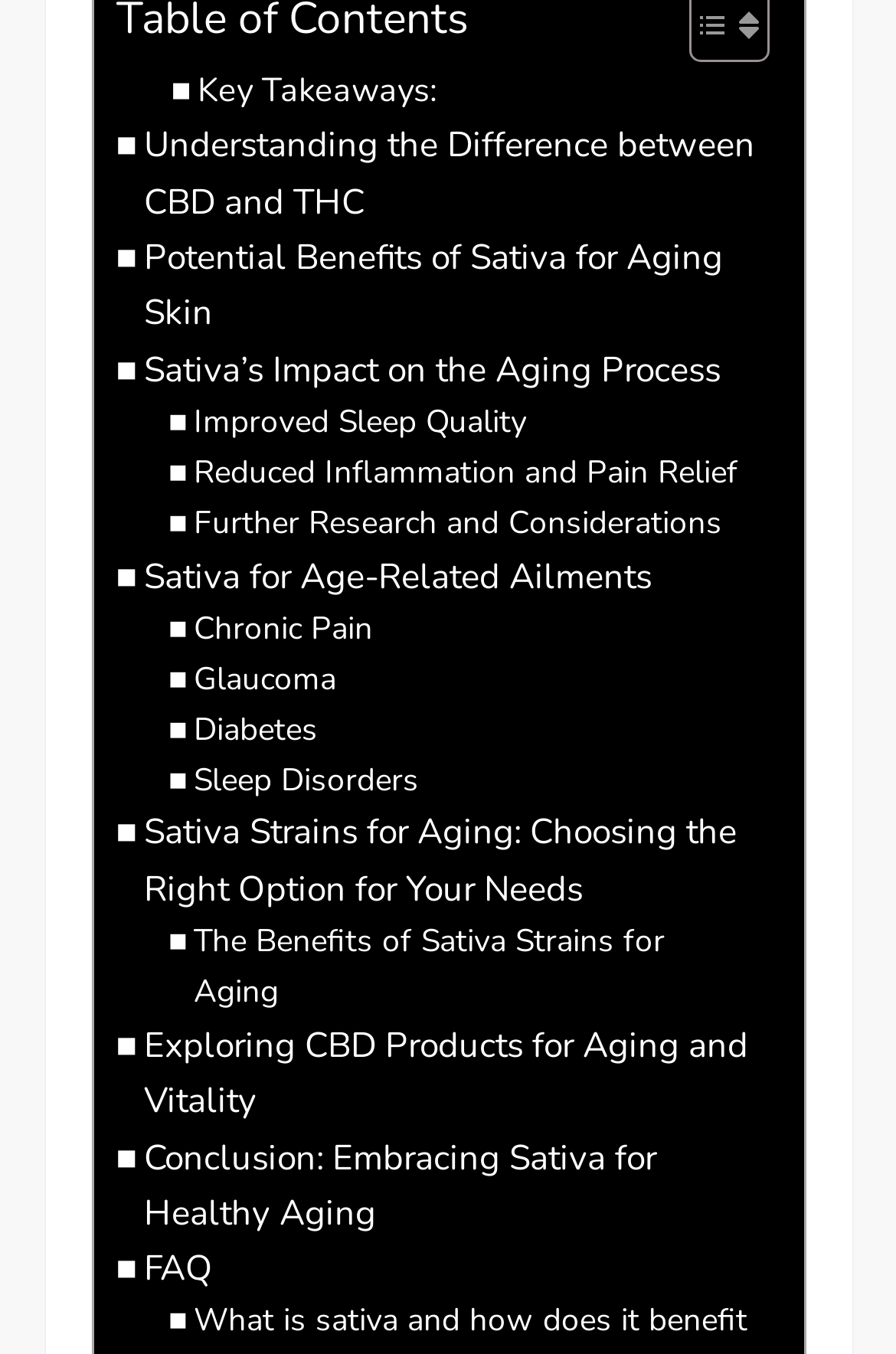Determine the bounding box coordinates for the region that must be clicked to execute the following instruction: "Explore the benefits of Sativa for aging skin".

[0.129, 0.17, 0.845, 0.252]